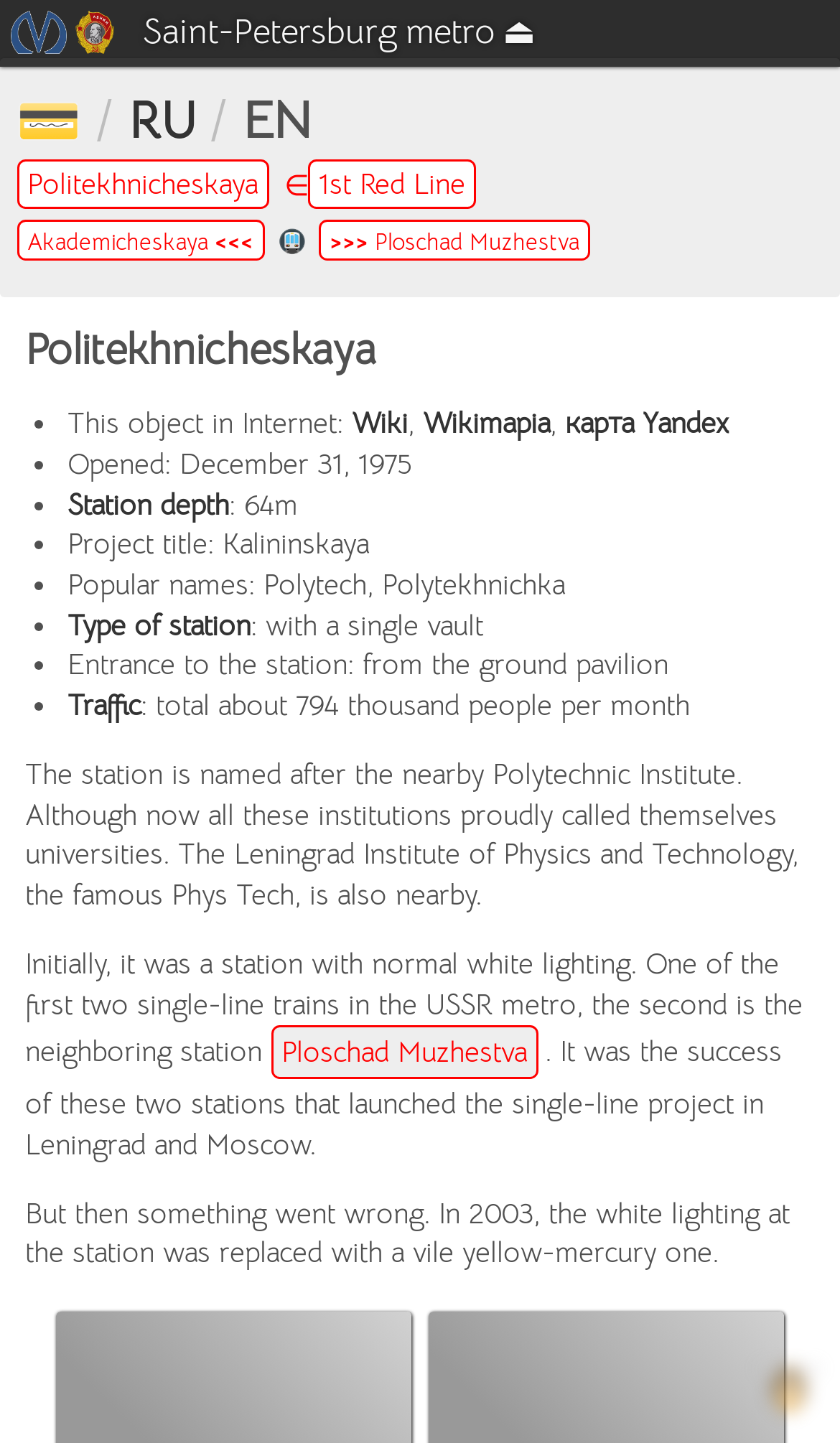Can you specify the bounding box coordinates of the area that needs to be clicked to fulfill the following instruction: "View information about Politekhnicheskaya station"?

[0.02, 0.11, 0.32, 0.144]